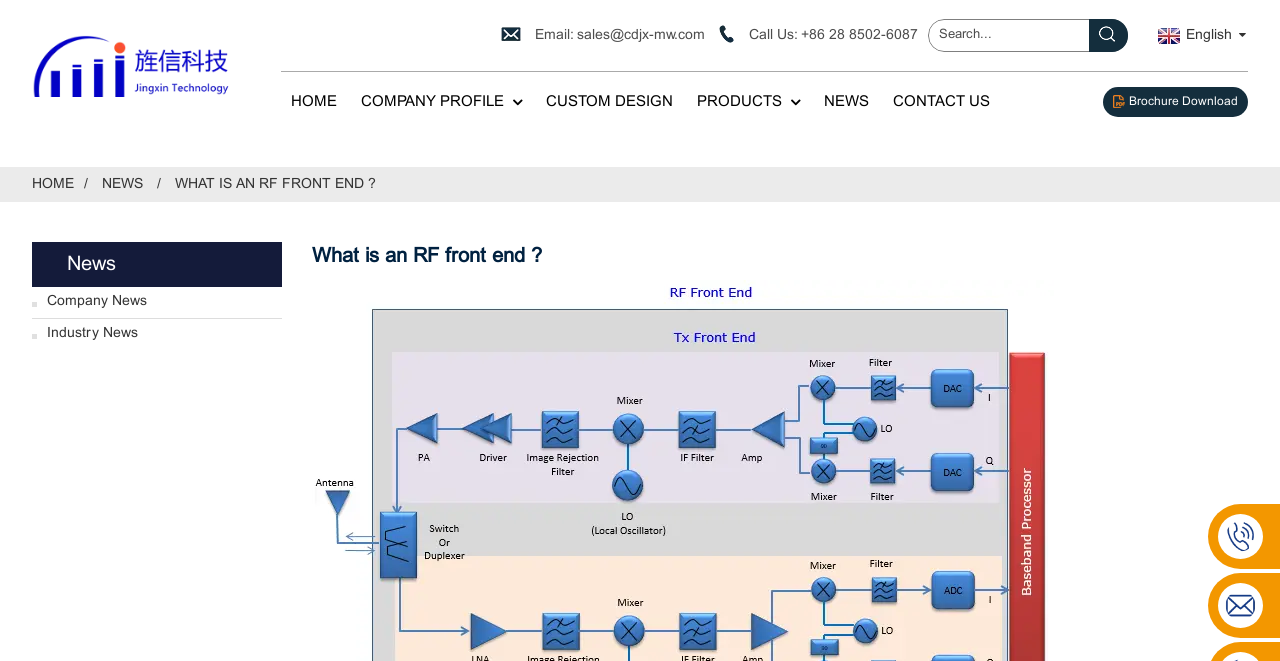Determine the bounding box coordinates for the HTML element mentioned in the following description: "alt="RF front end"". The coordinates should be a list of four floats ranging from 0 to 1, represented as [left, top, right, bottom].

[0.244, 0.774, 0.823, 0.8]